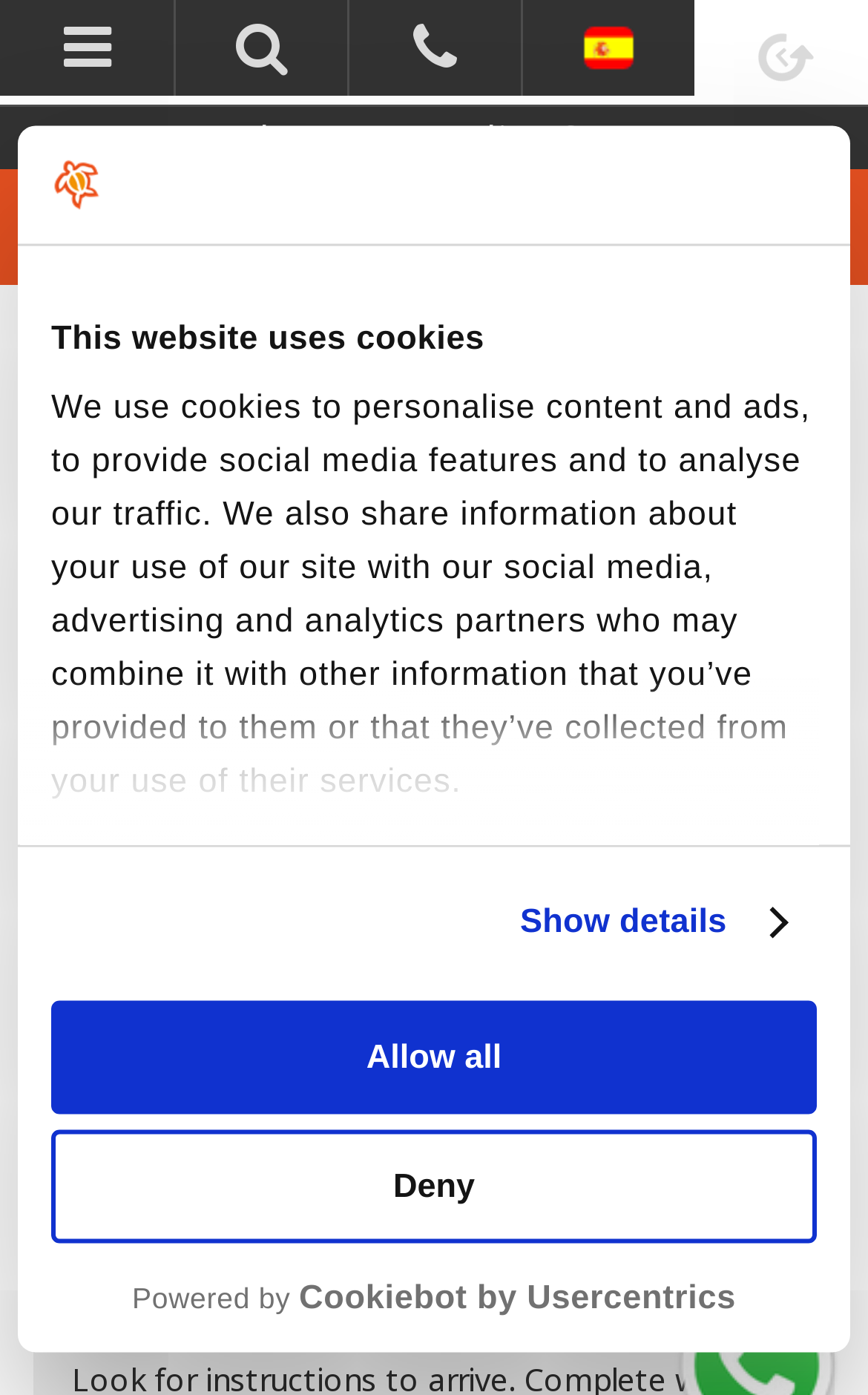What can be taken to visit the shop?
Refer to the image and provide a detailed answer to the question.

The static text element 'Take an appointment to visit the shop -' suggests that an appointment needs to be taken to visit the HoeNalu shop.